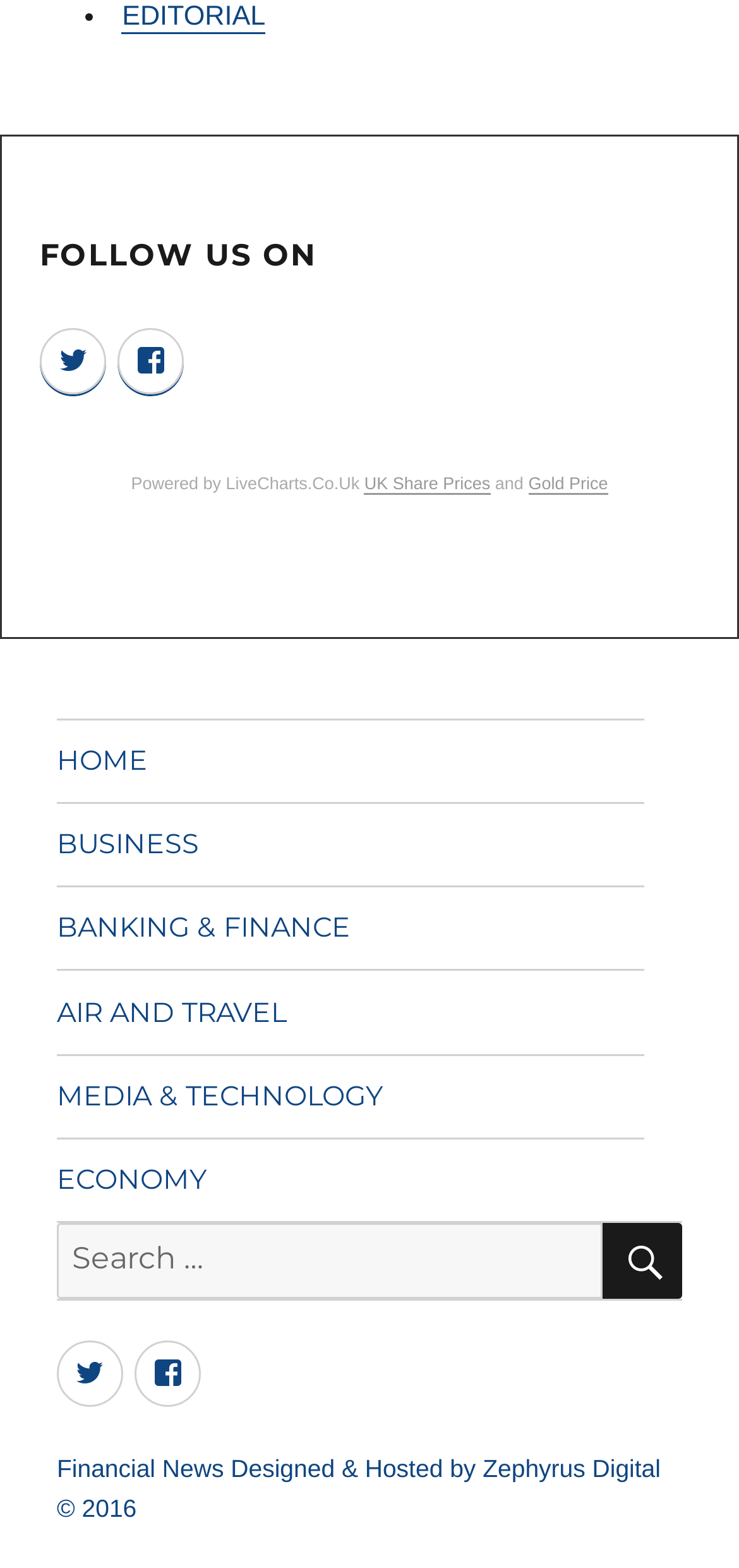Please identify the bounding box coordinates of the element on the webpage that should be clicked to follow this instruction: "Check UK Share Prices". The bounding box coordinates should be given as four float numbers between 0 and 1, formatted as [left, top, right, bottom].

[0.493, 0.302, 0.664, 0.314]